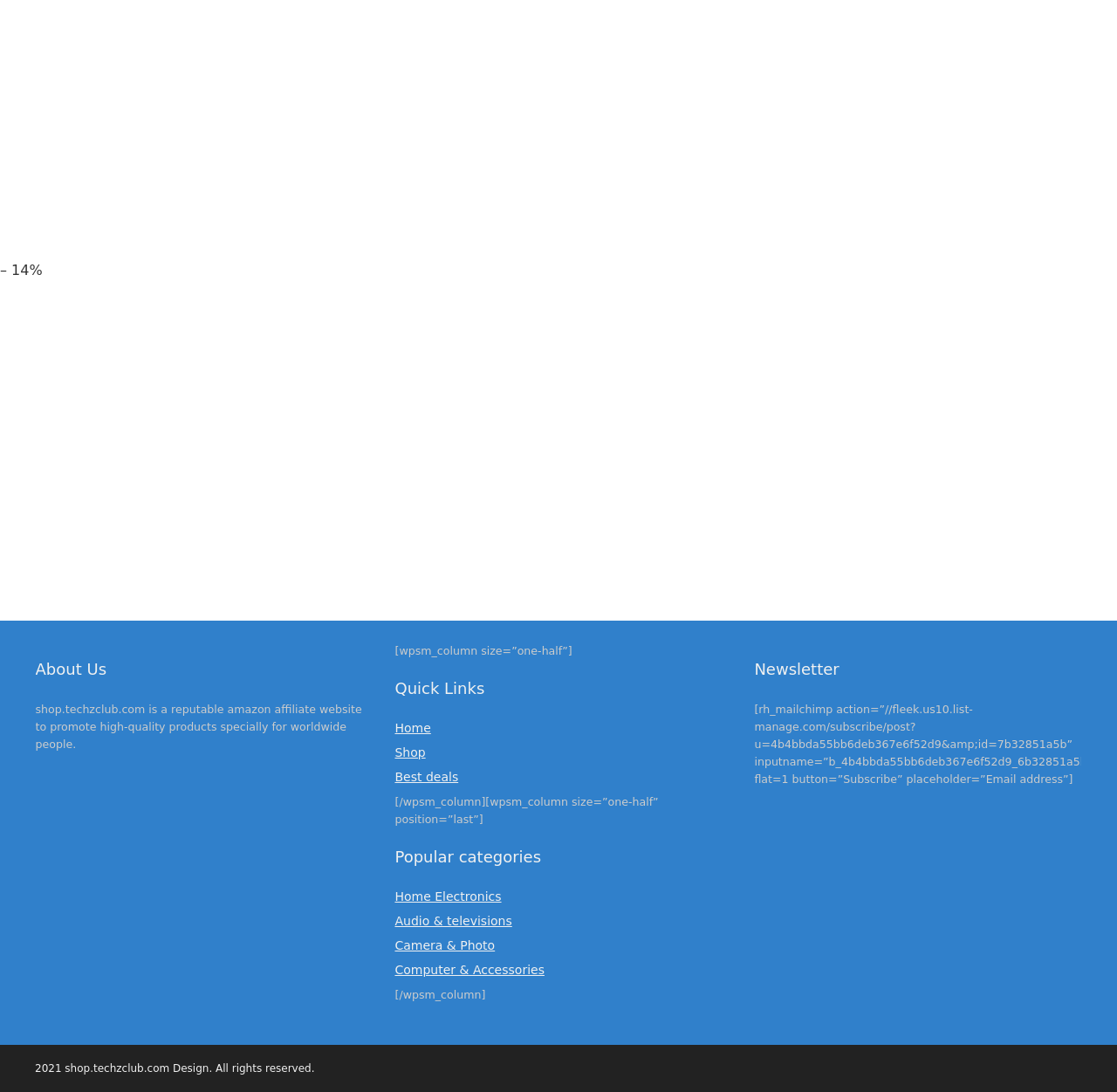Specify the bounding box coordinates (top-left x, top-left y, bottom-right x, bottom-right y) of the UI element in the screenshot that matches this description: Home

[0.353, 0.66, 0.386, 0.673]